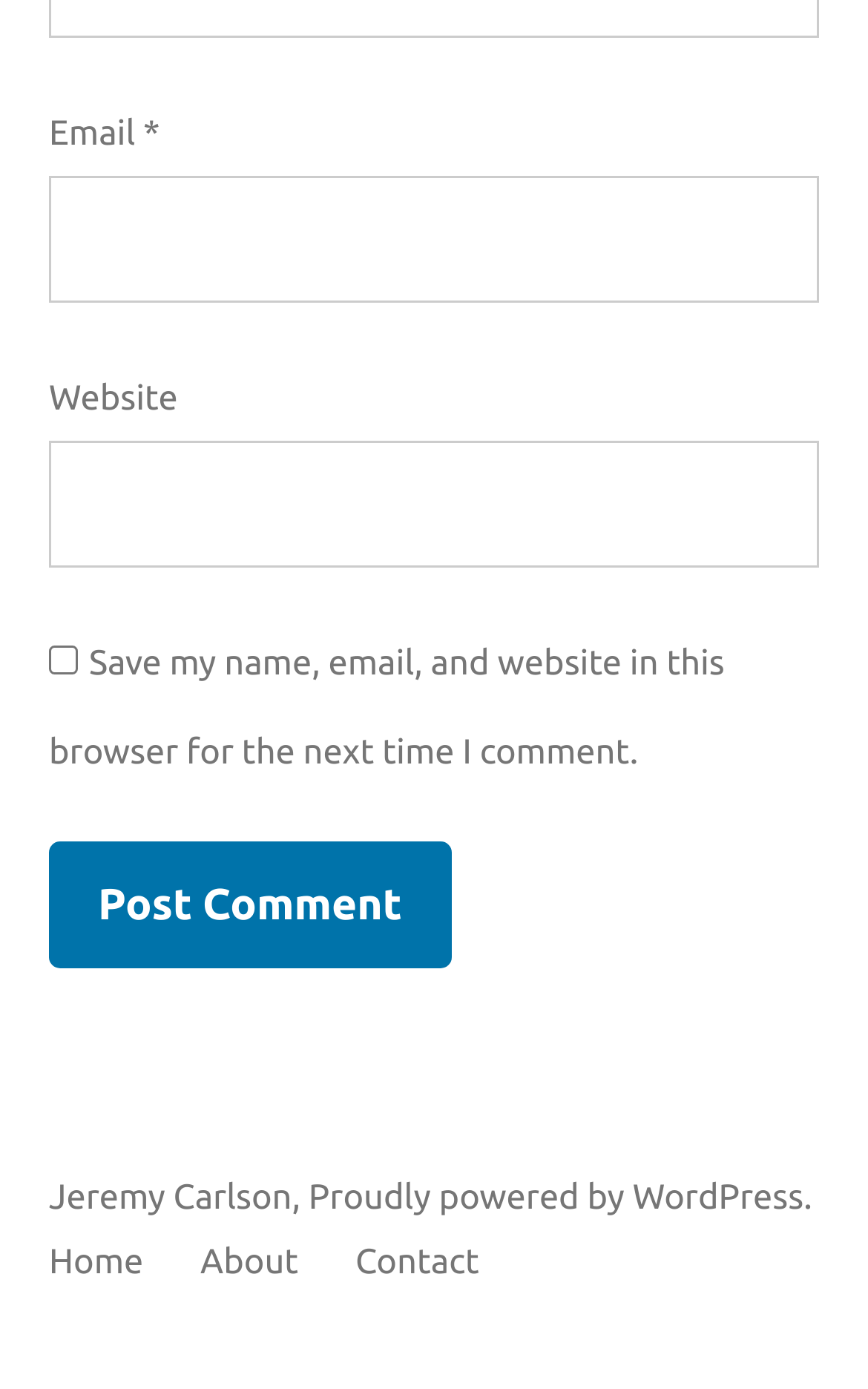Please determine the bounding box coordinates of the section I need to click to accomplish this instruction: "Sign Up".

None